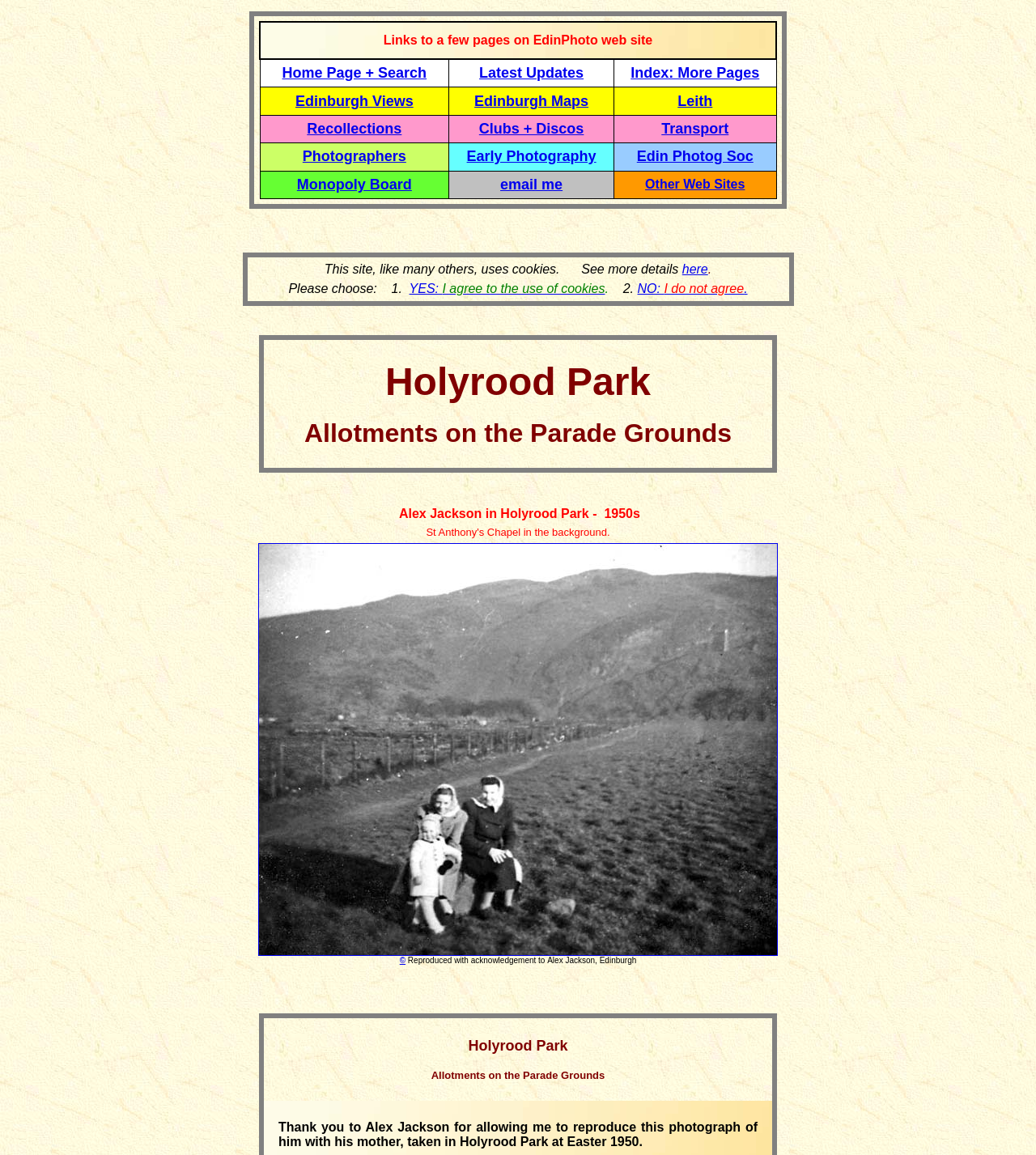What is the type of the site?
Based on the image, answer the question with a single word or brief phrase.

Photography